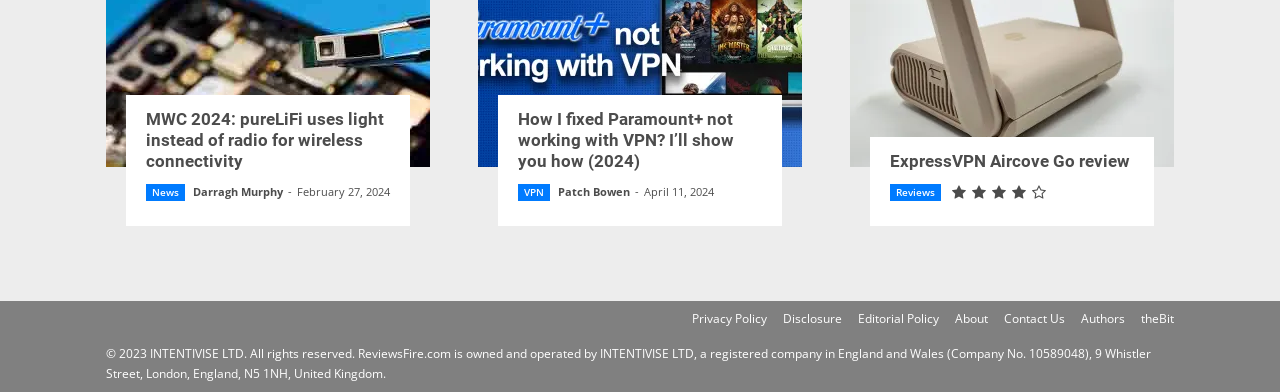Please identify the bounding box coordinates of the clickable region that I should interact with to perform the following instruction: "View the panel discussion details". The coordinates should be expressed as four float numbers between 0 and 1, i.e., [left, top, right, bottom].

None